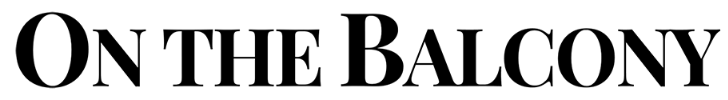Please provide a one-word or phrase answer to the question: 
What type of surroundings are typical of the resort?

Tropical and tranquil